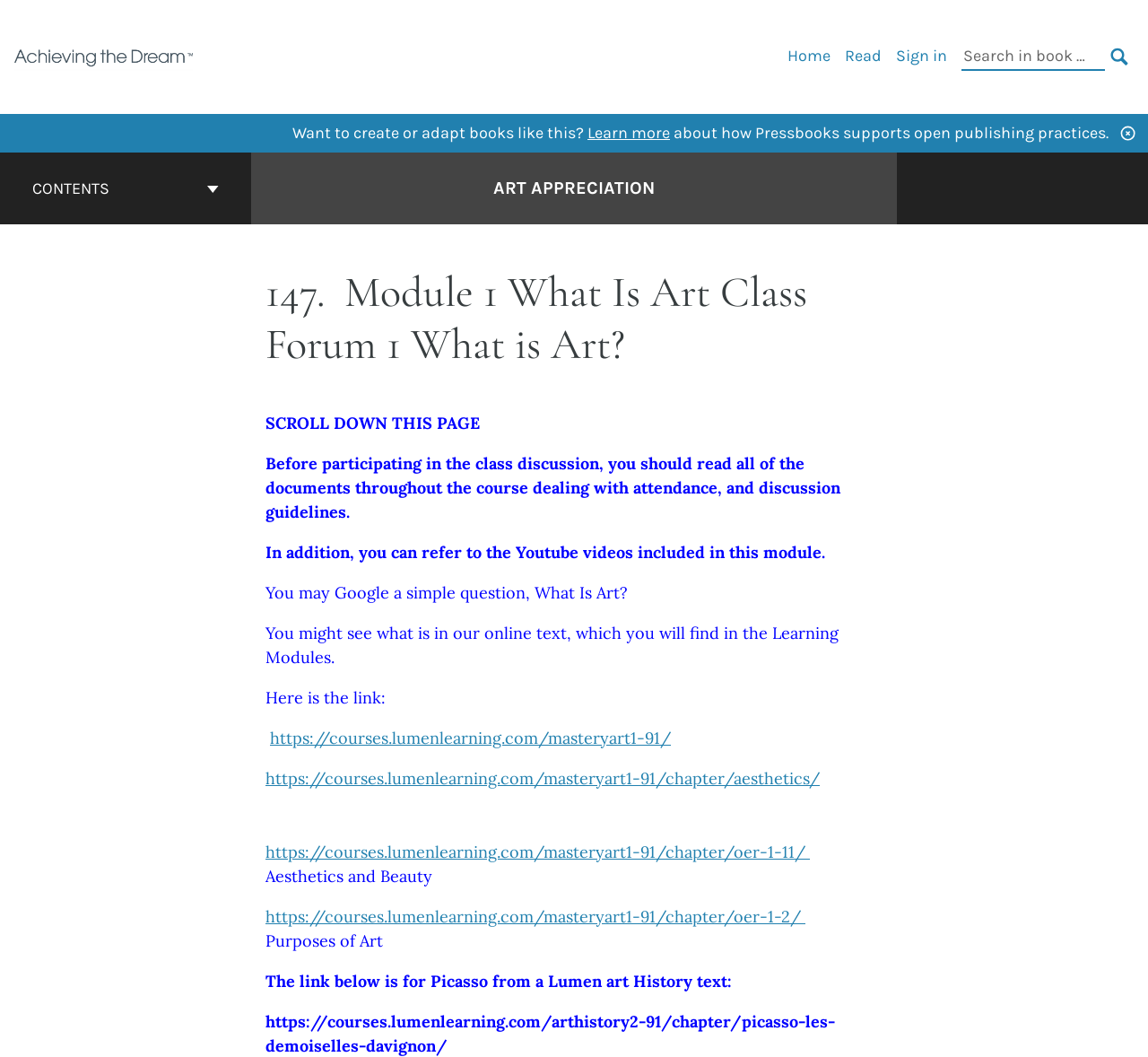How many links are there in the primary navigation?
Provide a detailed and well-explained answer to the question.

The primary navigation is located at the top of the page and contains three links: 'Home', 'Read', and 'Sign in'.